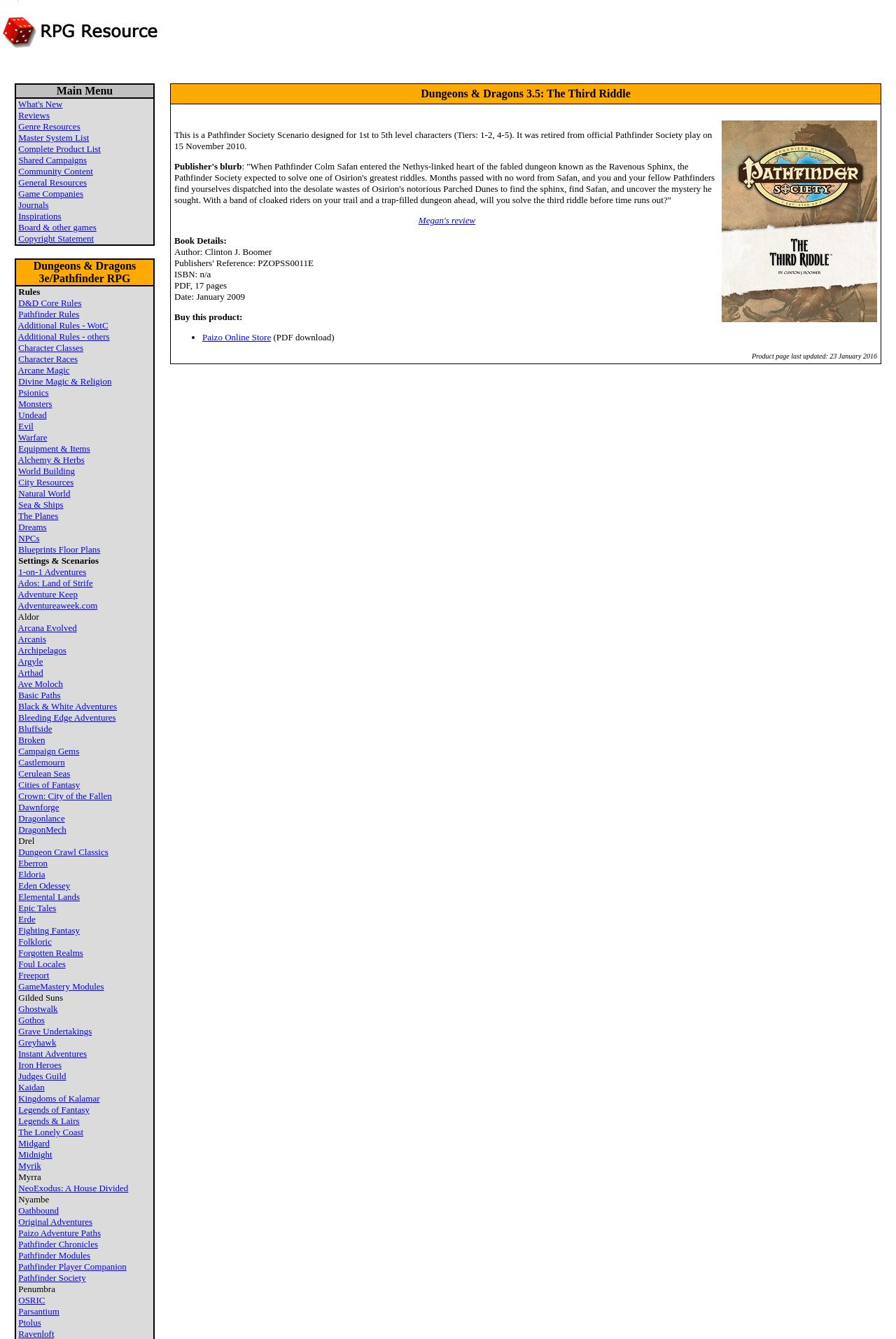Determine the bounding box coordinates for the element that should be clicked to follow this instruction: "Visit D&D Core Rules". The coordinates should be given as four float numbers between 0 and 1, in the format [left, top, right, bottom].

[0.021, 0.222, 0.091, 0.23]